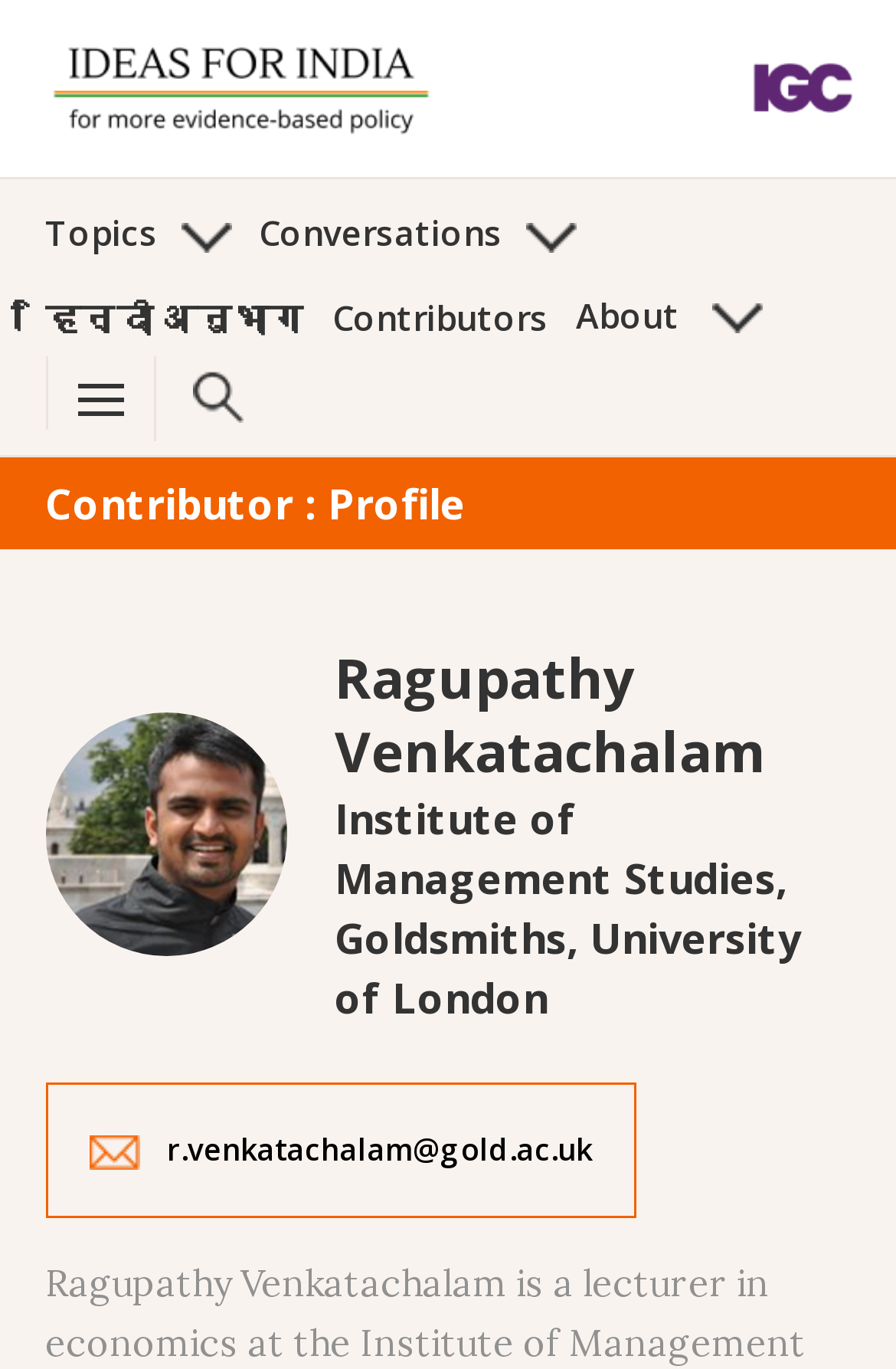Determine the bounding box coordinates of the region that needs to be clicked to achieve the task: "Click on 'La maison Alta Terra'".

None